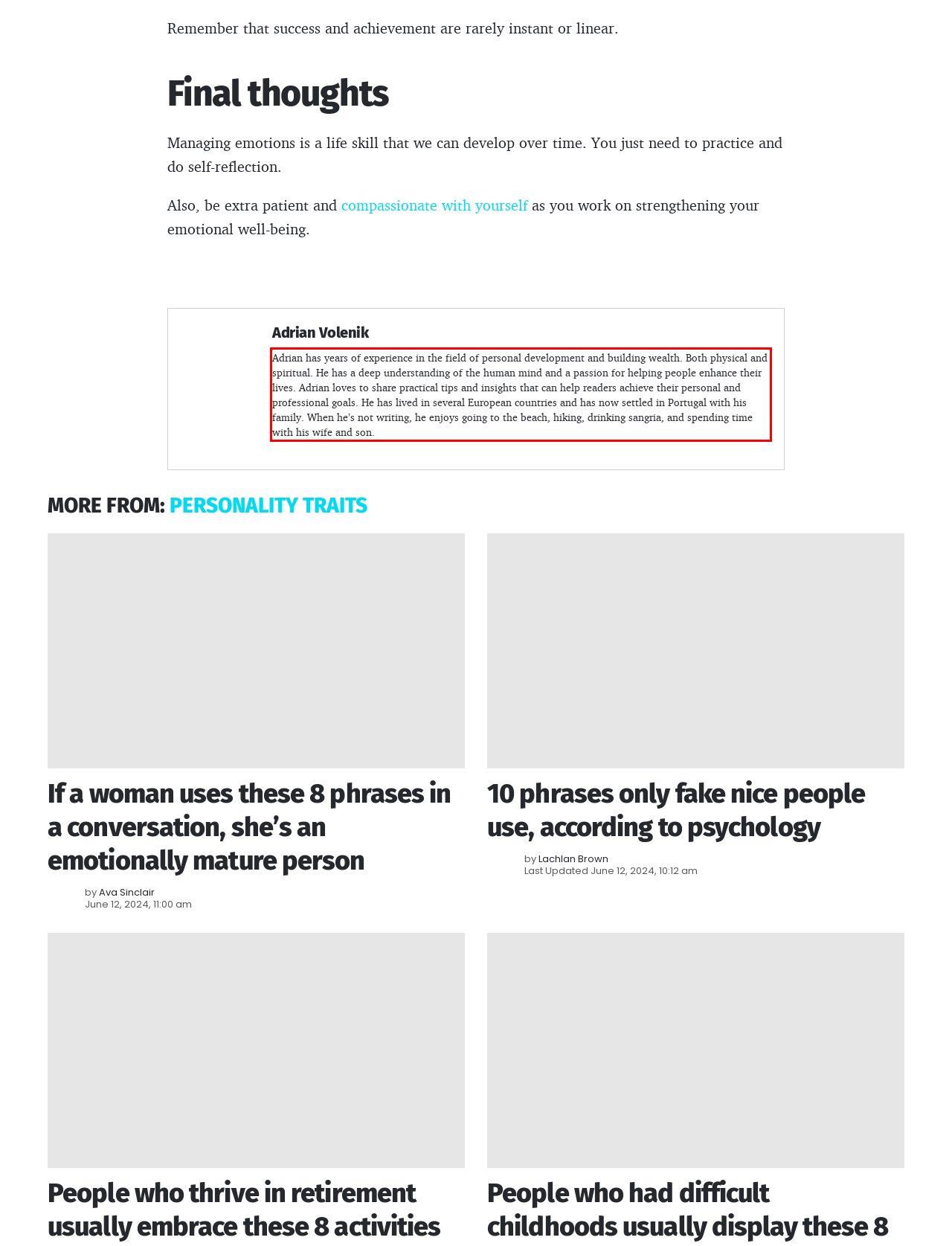Analyze the webpage screenshot and use OCR to recognize the text content in the red bounding box.

Adrian has years of experience in the field of personal development and building wealth. Both physical and spiritual. He has a deep understanding of the human mind and a passion for helping people enhance their lives. Adrian loves to share practical tips and insights that can help readers achieve their personal and professional goals. He has lived in several European countries and has now settled in Portugal with his family. When he’s not writing, he enjoys going to the beach, hiking, drinking sangria, and spending time with his wife and son.